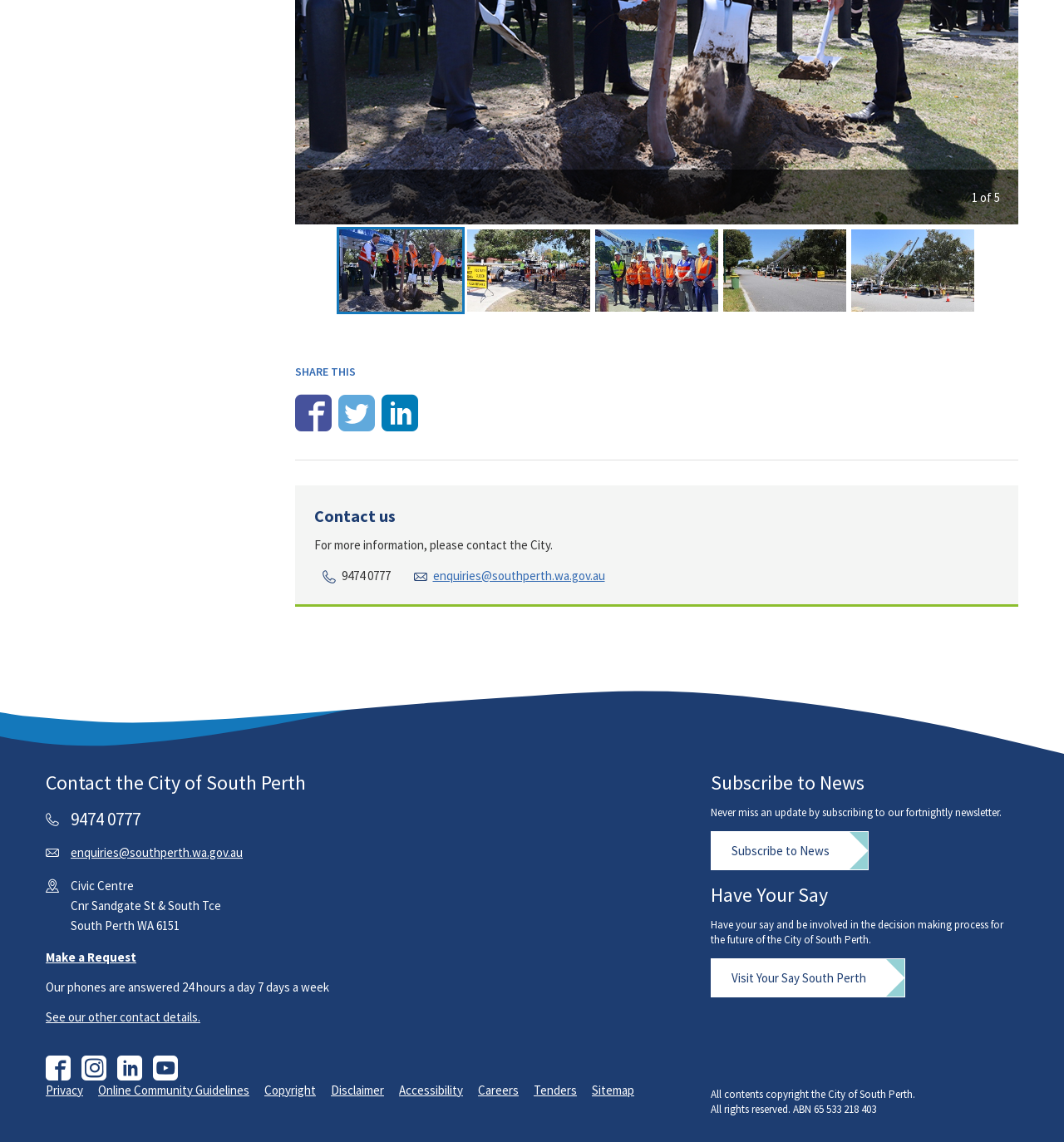What is the purpose of the 'Have Your Say' section?
Based on the screenshot, respond with a single word or phrase.

To be involved in the decision making process